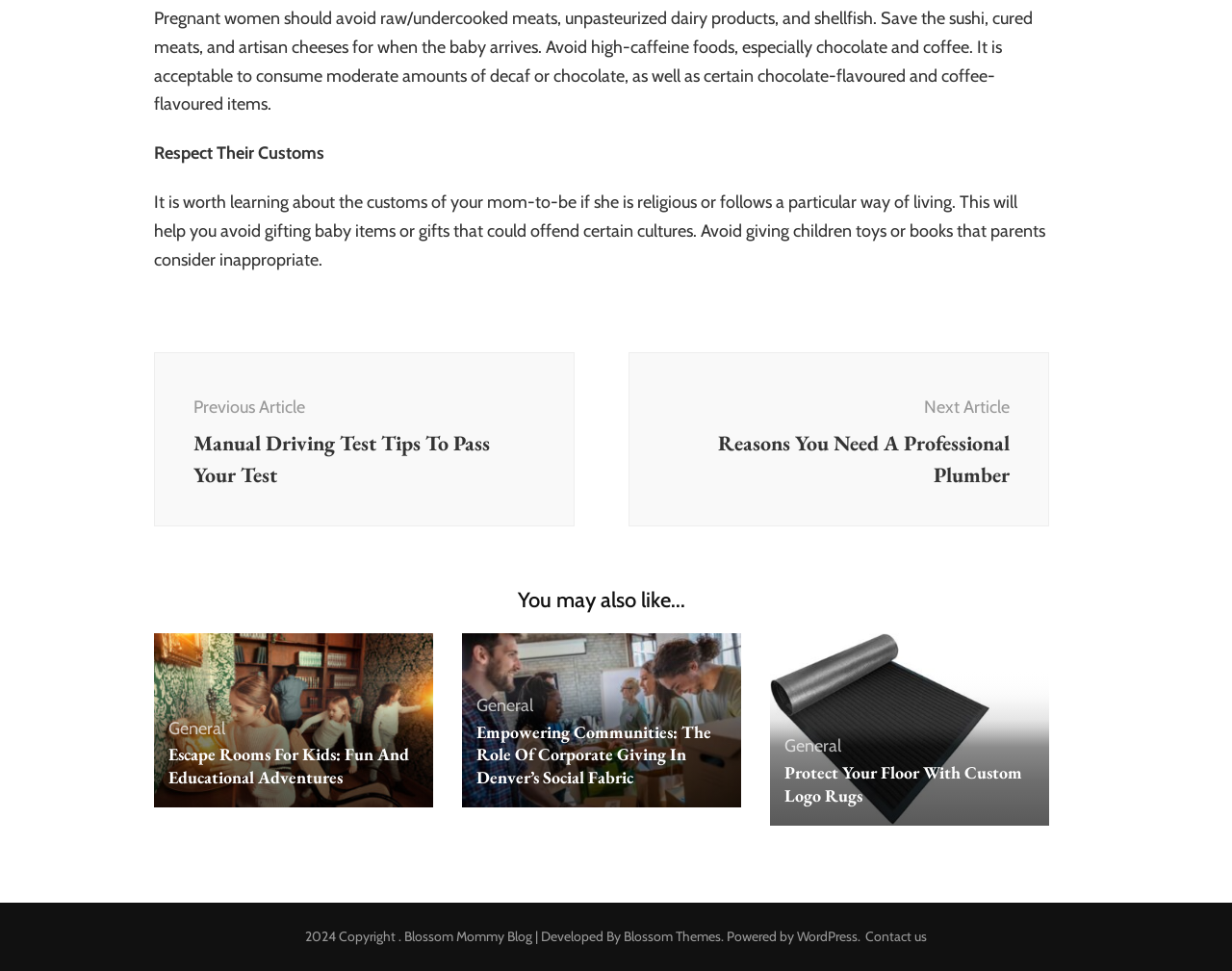What is the topic of the first paragraph?
Deliver a detailed and extensive answer to the question.

The first paragraph starts with 'Pregnant women should avoid...' which indicates that the topic is related to pregnancy and what pregnant women should or should not do.